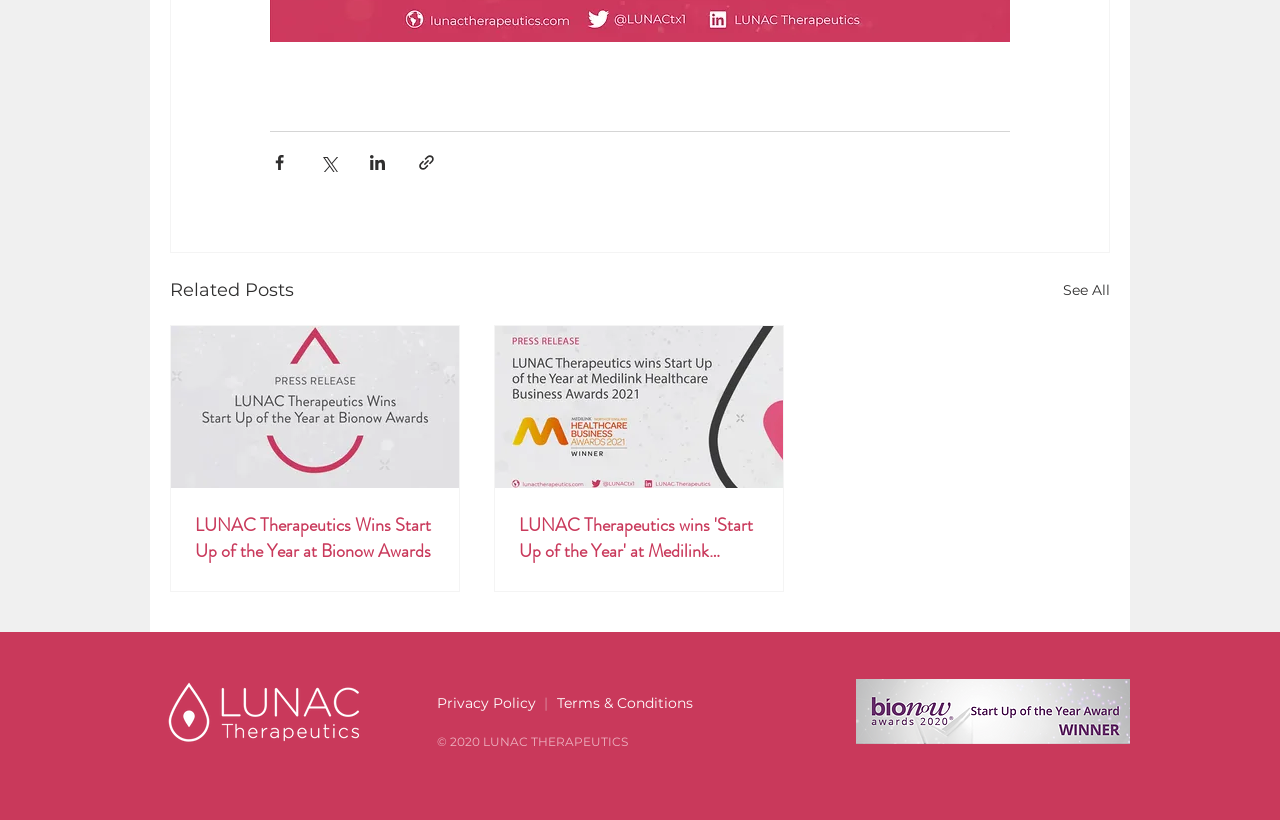Identify the bounding box coordinates for the element you need to click to achieve the following task: "Check Privacy Policy". The coordinates must be four float values ranging from 0 to 1, formatted as [left, top, right, bottom].

[0.337, 0.843, 0.423, 0.872]